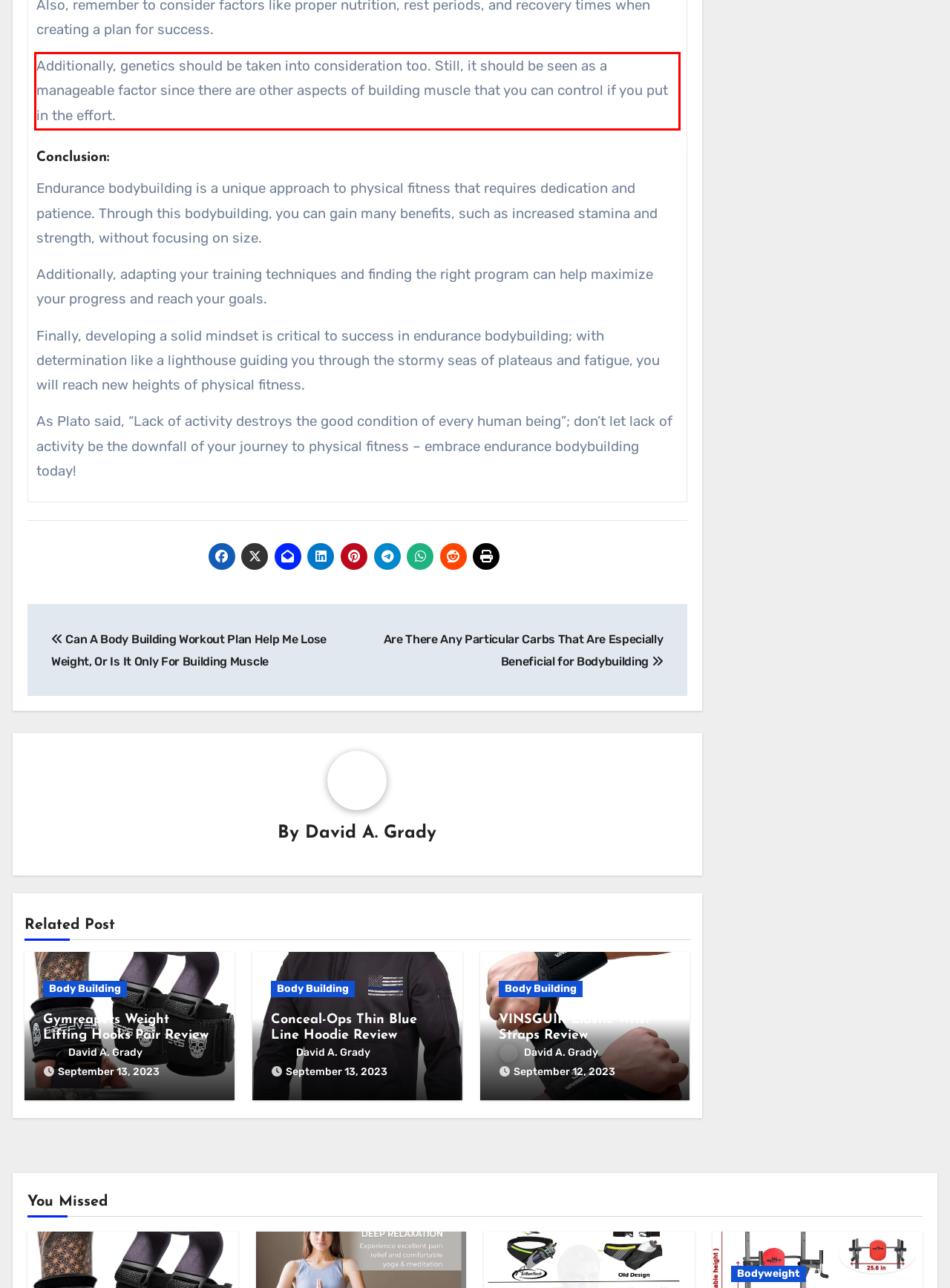Locate the red bounding box in the provided webpage screenshot and use OCR to determine the text content inside it.

Additionally, genetics should be taken into consideration too. Still, it should be seen as a manageable factor since there are other aspects of building muscle that you can control if you put in the effort.